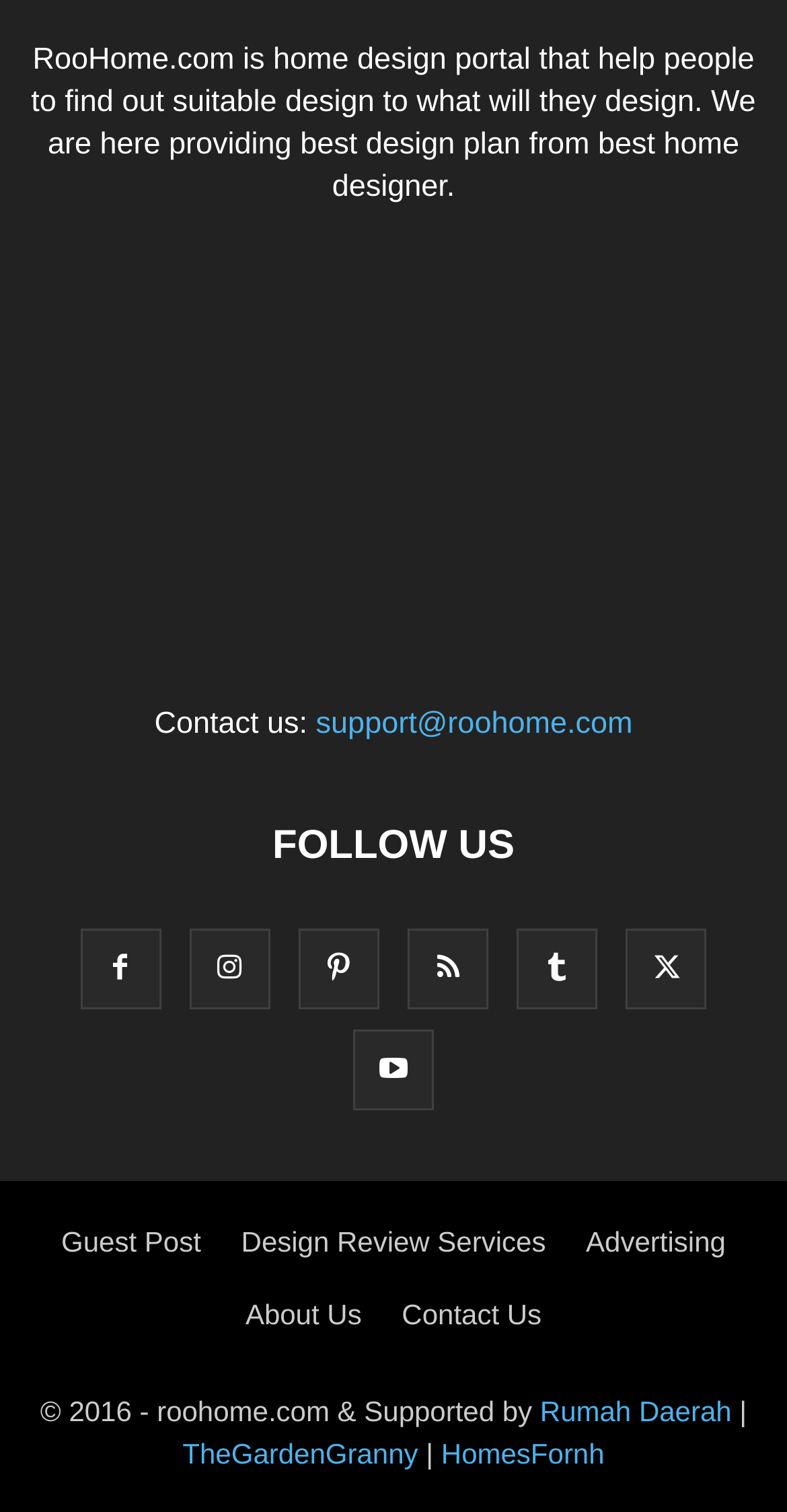Determine the bounding box coordinates of the region to click in order to accomplish the following instruction: "Visit the about us page". Provide the coordinates as four float numbers between 0 and 1, specifically [left, top, right, bottom].

[0.312, 0.858, 0.46, 0.88]